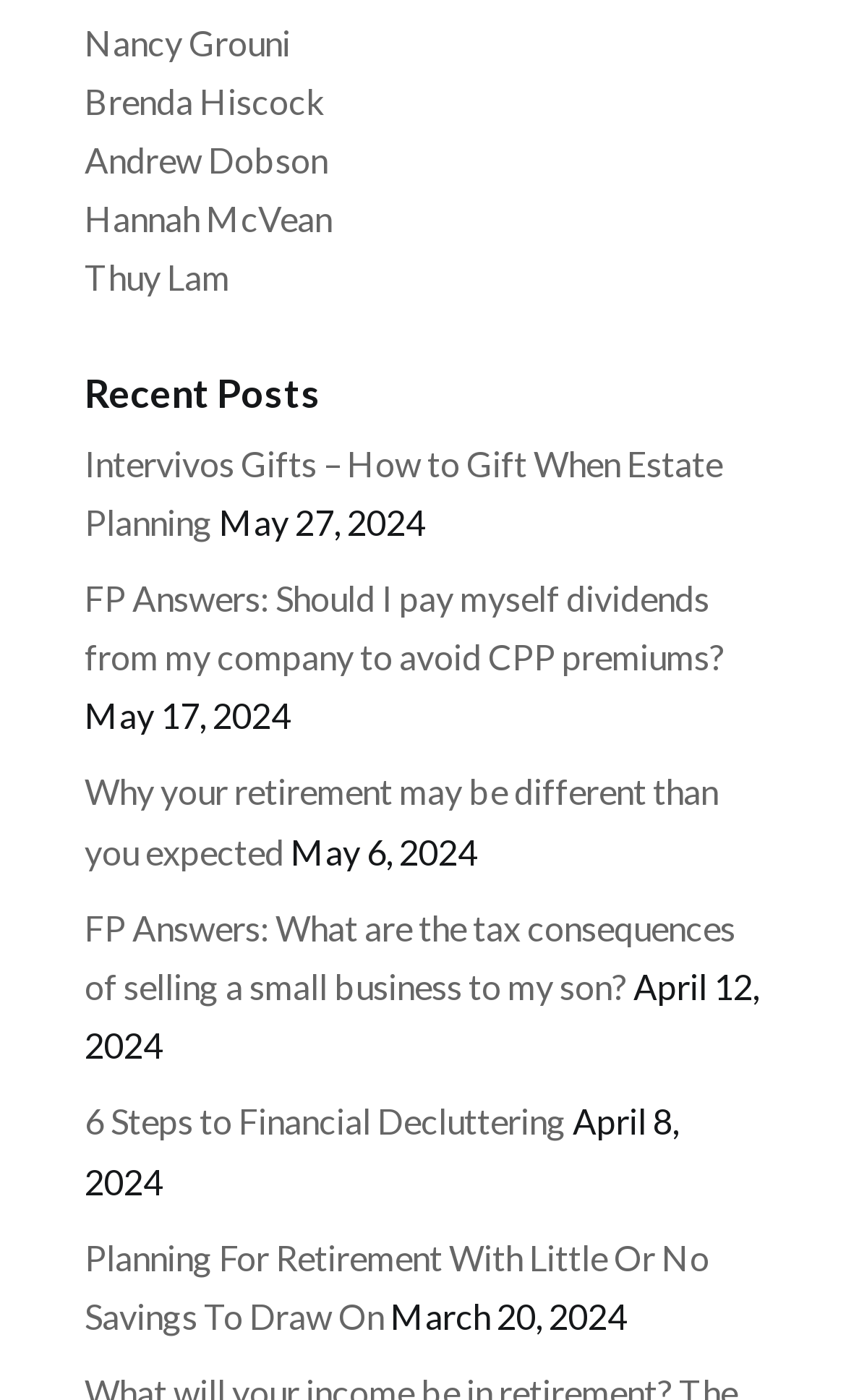Determine the bounding box coordinates of the region to click in order to accomplish the following instruction: "Learn about Financial Decluttering". Provide the coordinates as four float numbers between 0 and 1, specifically [left, top, right, bottom].

[0.1, 0.786, 0.669, 0.816]